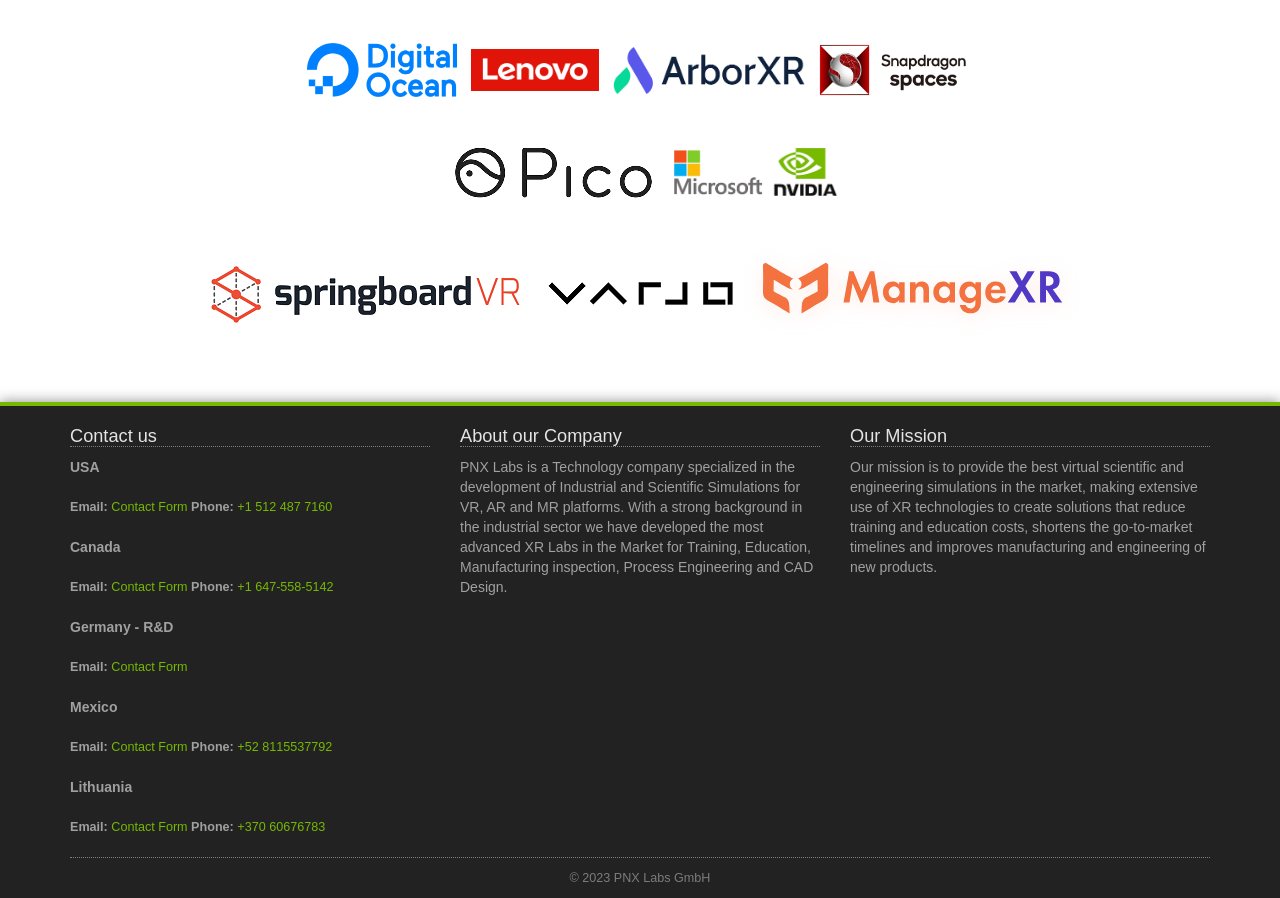Show the bounding box coordinates of the region that should be clicked to follow the instruction: "Learn more about PNX Labs."

[0.359, 0.511, 0.635, 0.663]